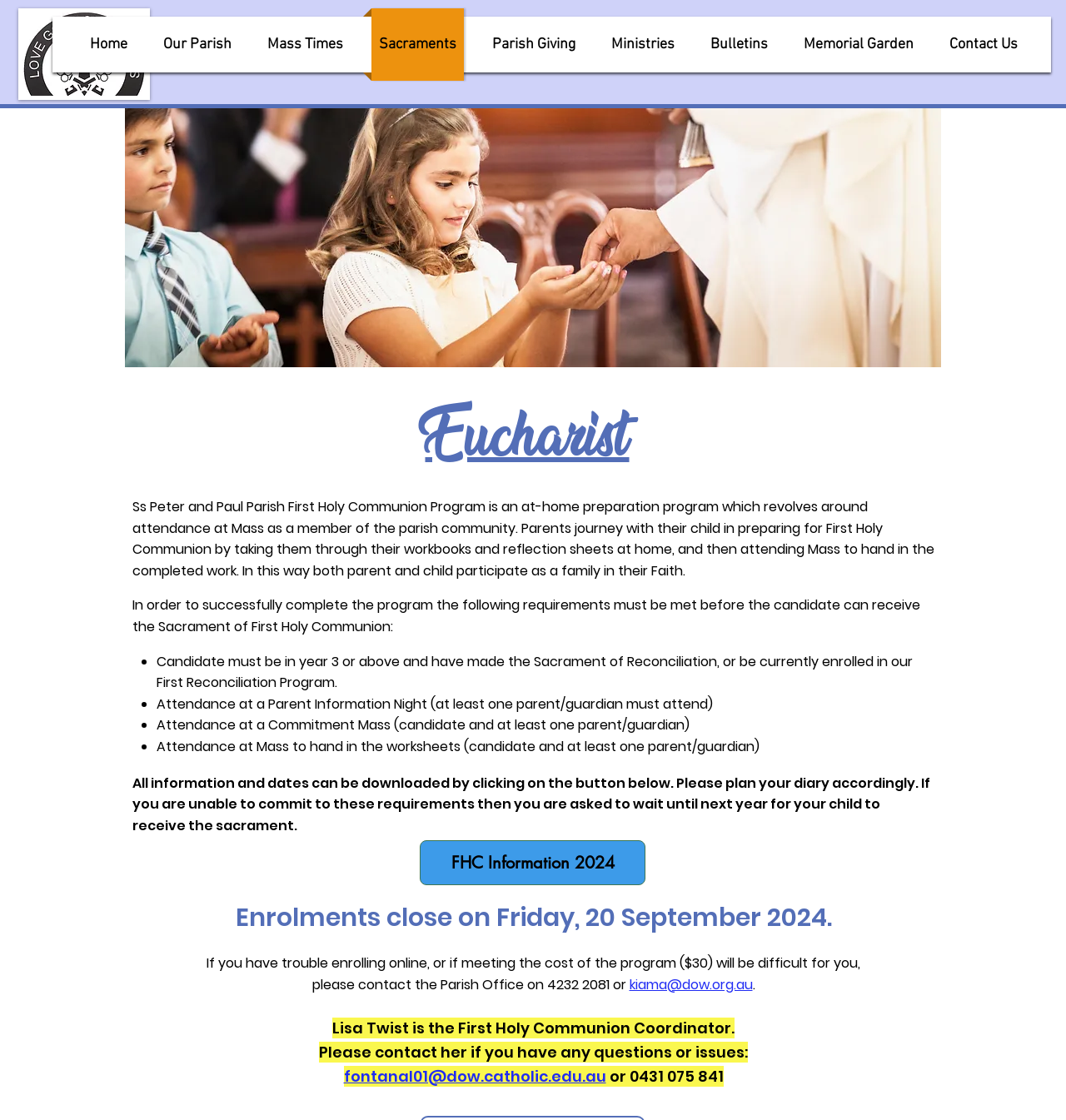What is the age requirement for the First Holy Communion program?
Answer the question with detailed information derived from the image.

I found this answer by reading the text 'Candidate must be in year 3 or above and have made the Sacrament of Reconciliation, or be currently enrolled in our First Reconciliation Program.' which specifies the age requirement for the program.